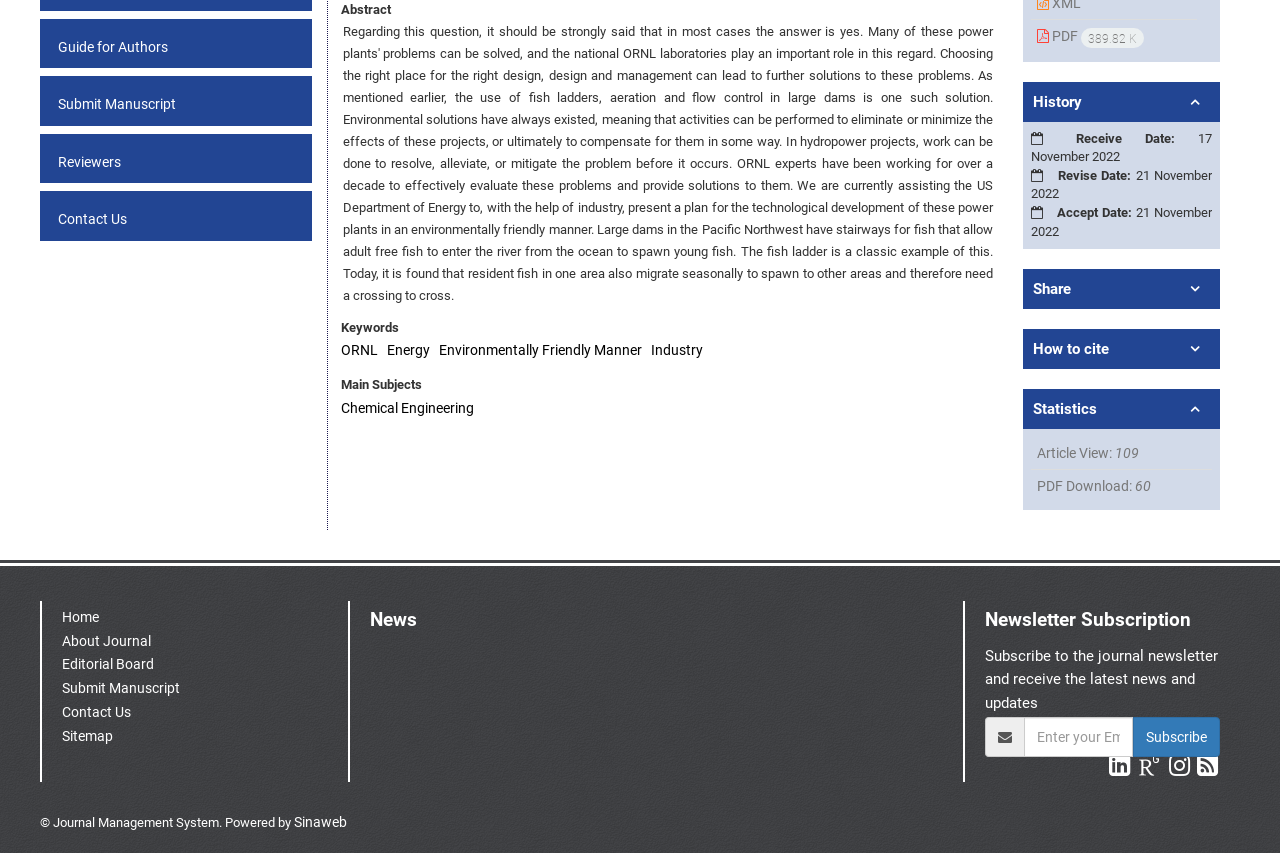Determine the bounding box of the UI element mentioned here: "Environmentally Friendly Manner". The coordinates must be in the format [left, top, right, bottom] with values ranging from 0 to 1.

[0.343, 0.401, 0.501, 0.42]